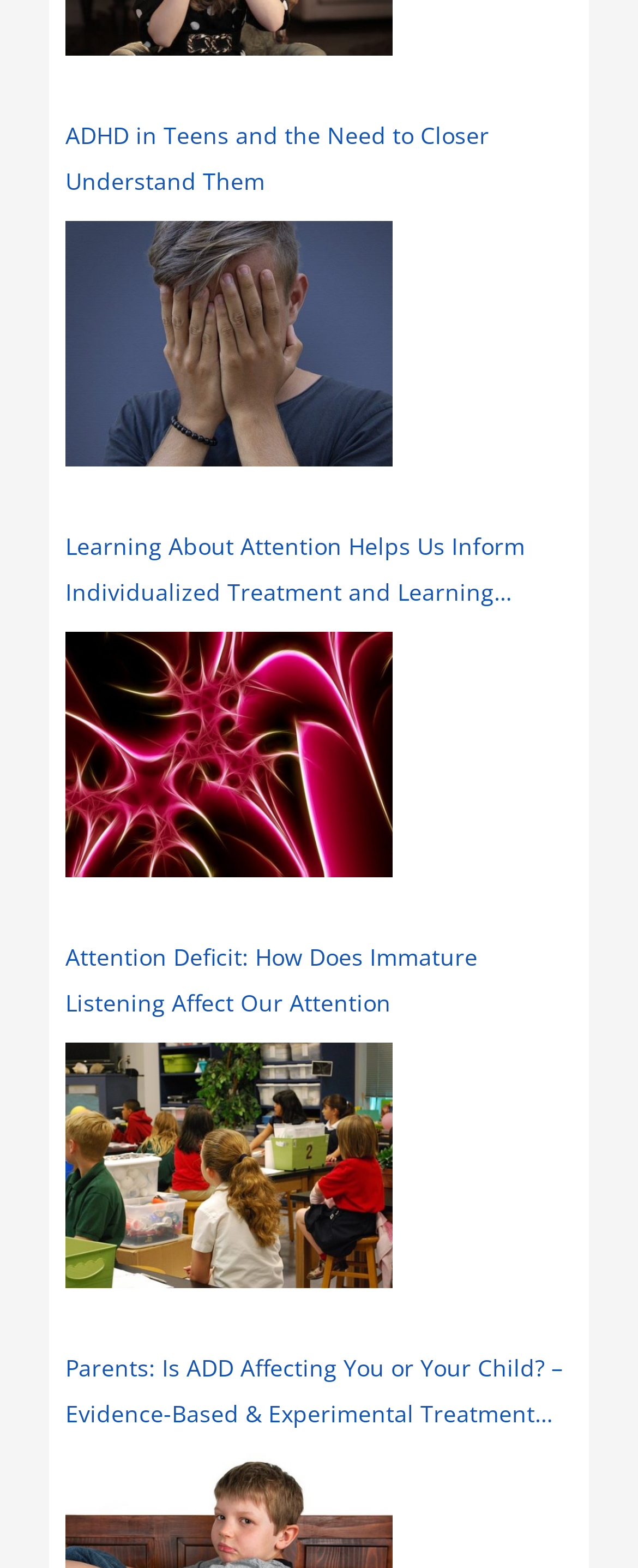What is the topic of the first link? Refer to the image and provide a one-word or short phrase answer.

ADHD in Teens